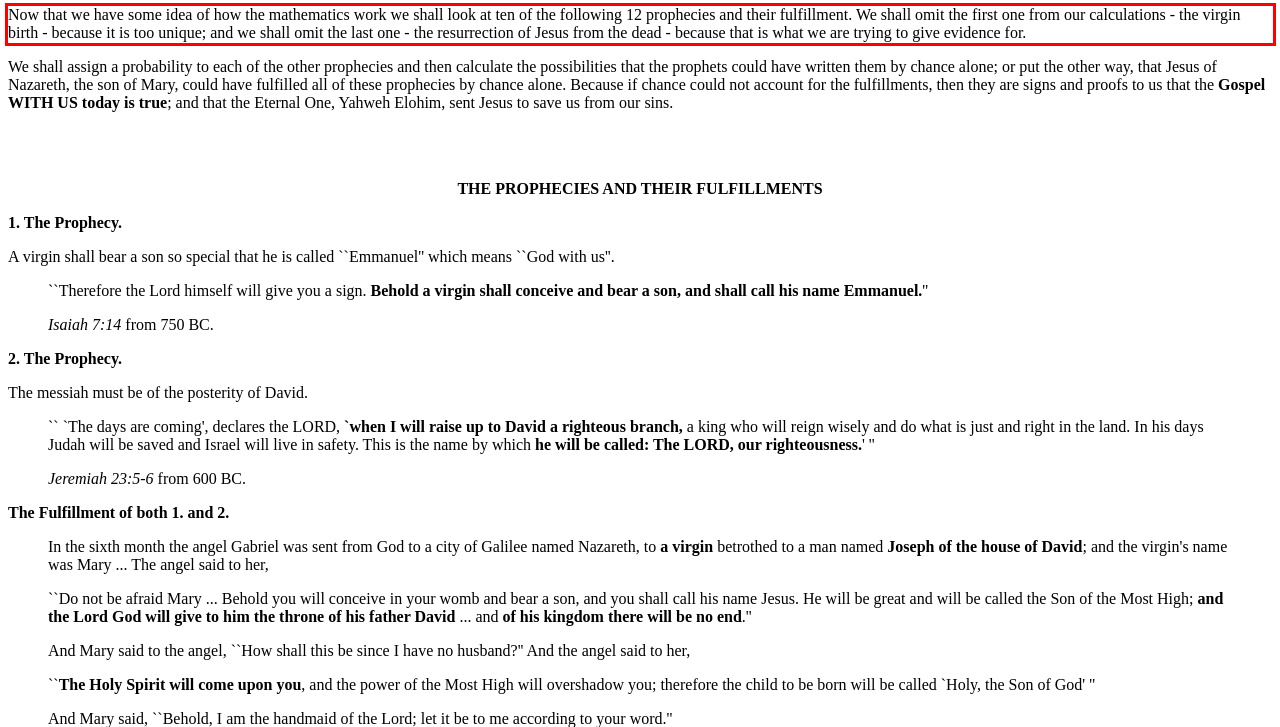There is a screenshot of a webpage with a red bounding box around a UI element. Please use OCR to extract the text within the red bounding box.

Now that we have some idea of how the mathematics work we shall look at ten of the following 12 prophecies and their fulfillment. We shall omit the first one from our calculations - the virgin birth - because it is too unique; and we shall omit the last one - the resurrection of Jesus from the dead - because that is what we are trying to give evidence for.